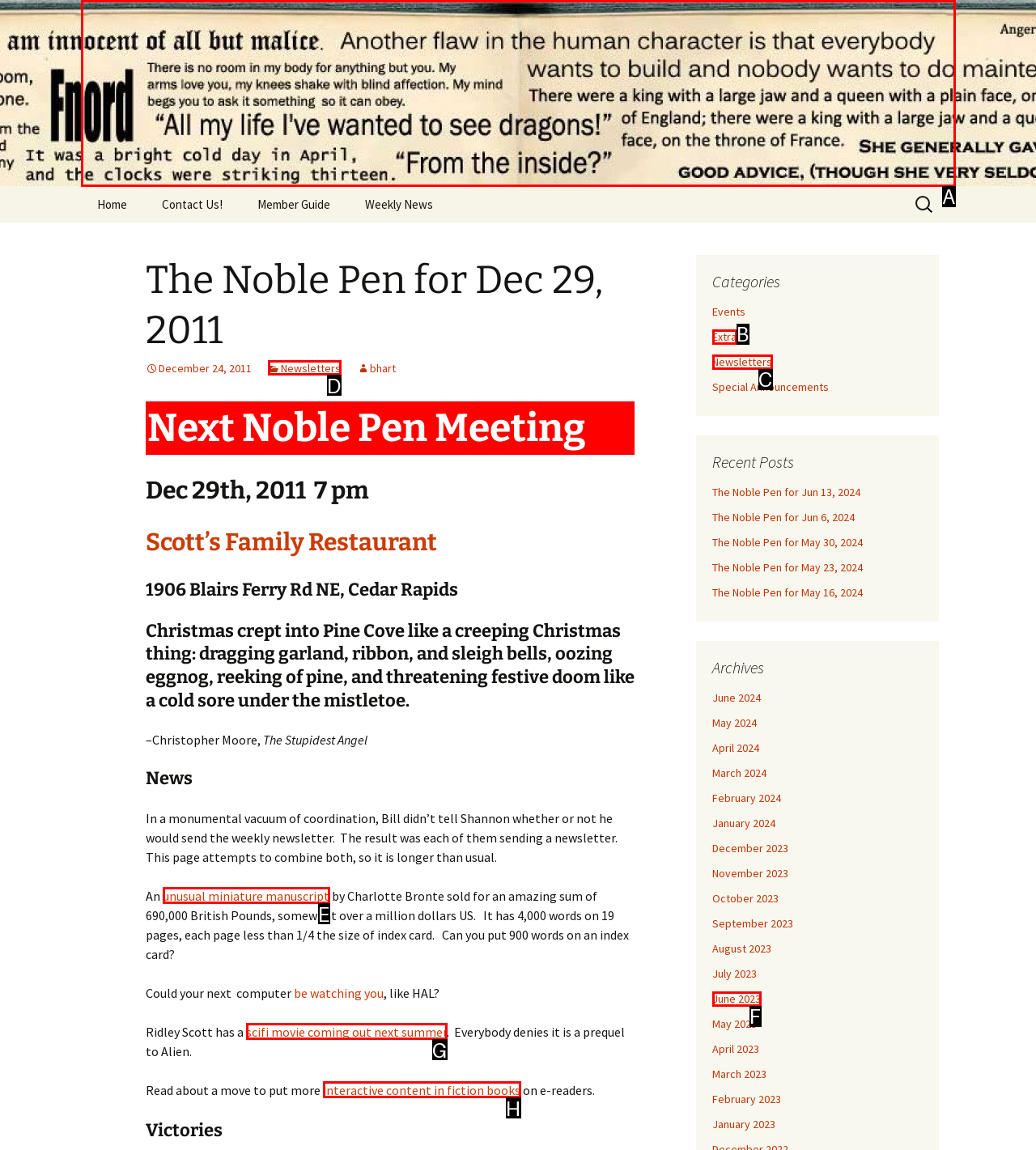Identify which option matches the following description: interactive content in fiction books
Answer by giving the letter of the correct option directly.

H